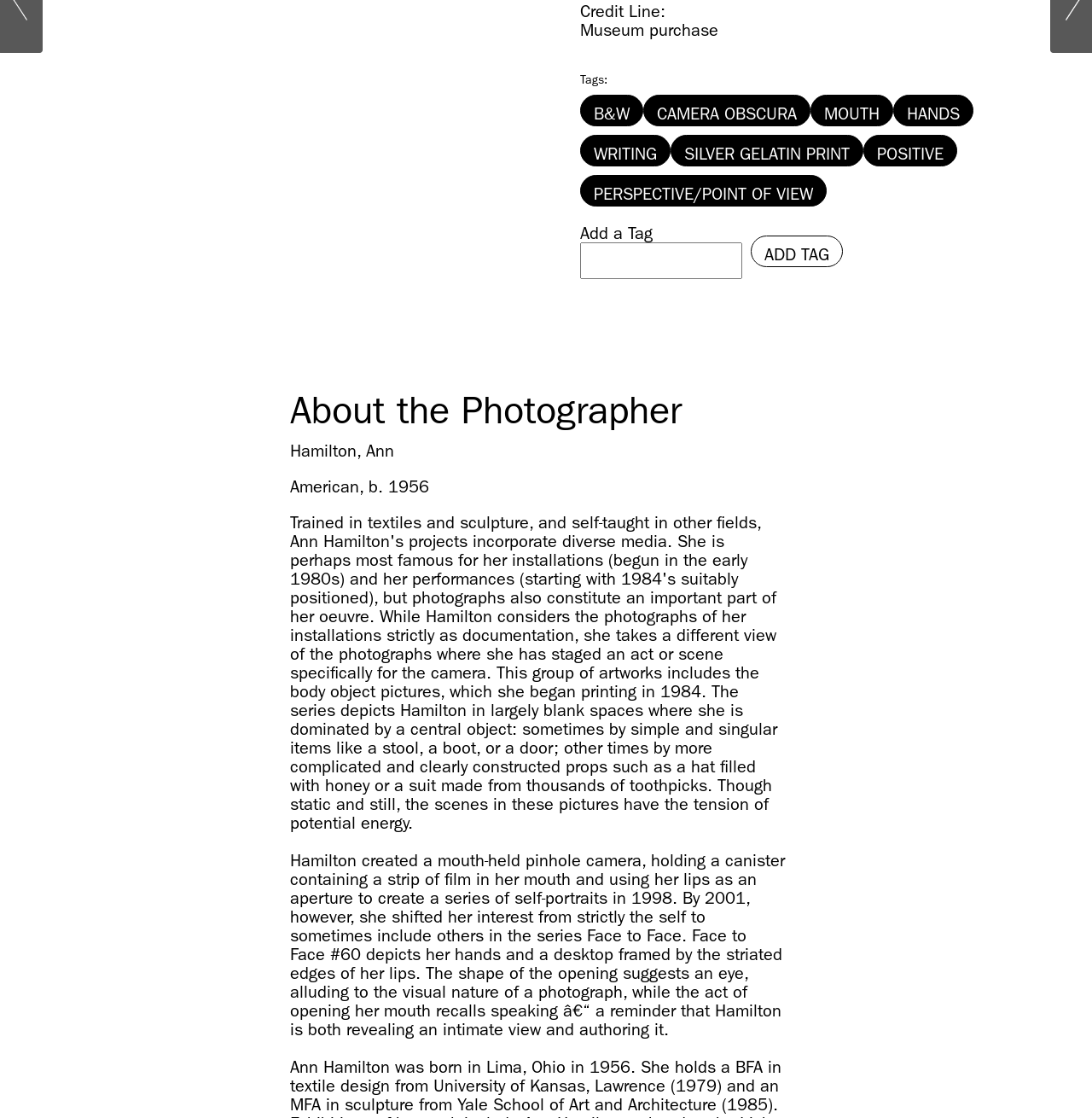Extract the bounding box coordinates for the UI element described as: "writing".

[0.531, 0.121, 0.614, 0.149]